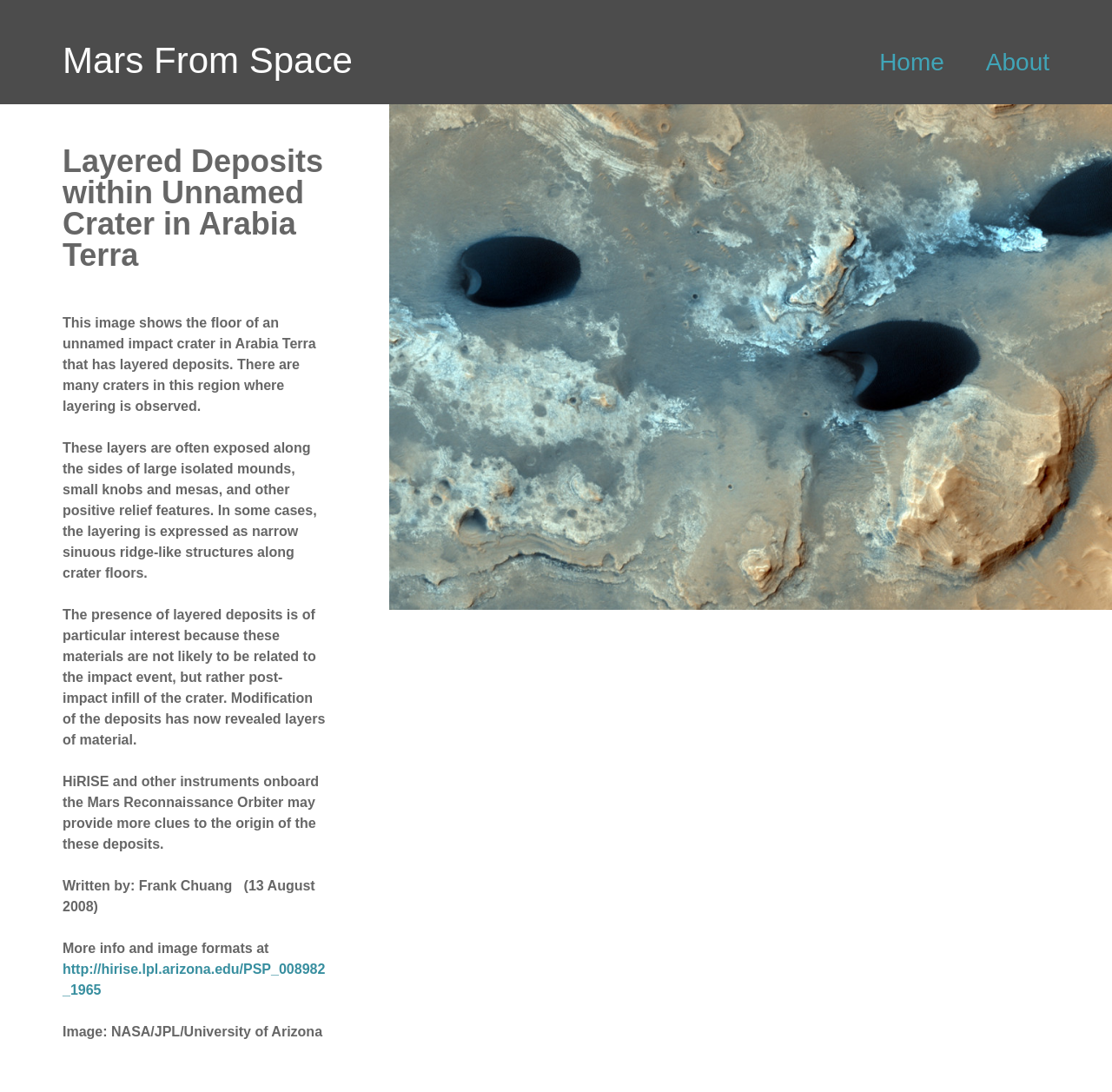What is the name of the instrument that may provide more clues to the origin of the deposits?
Using the image as a reference, answer the question in detail.

The answer can be found in the fourth paragraph of text, which states 'HiRISE and other instruments onboard the Mars Reconnaissance Orbiter may provide more clues to the origin of the these deposits.' The text explicitly mentions 'HiRISE' as one of the instruments that may provide more clues.